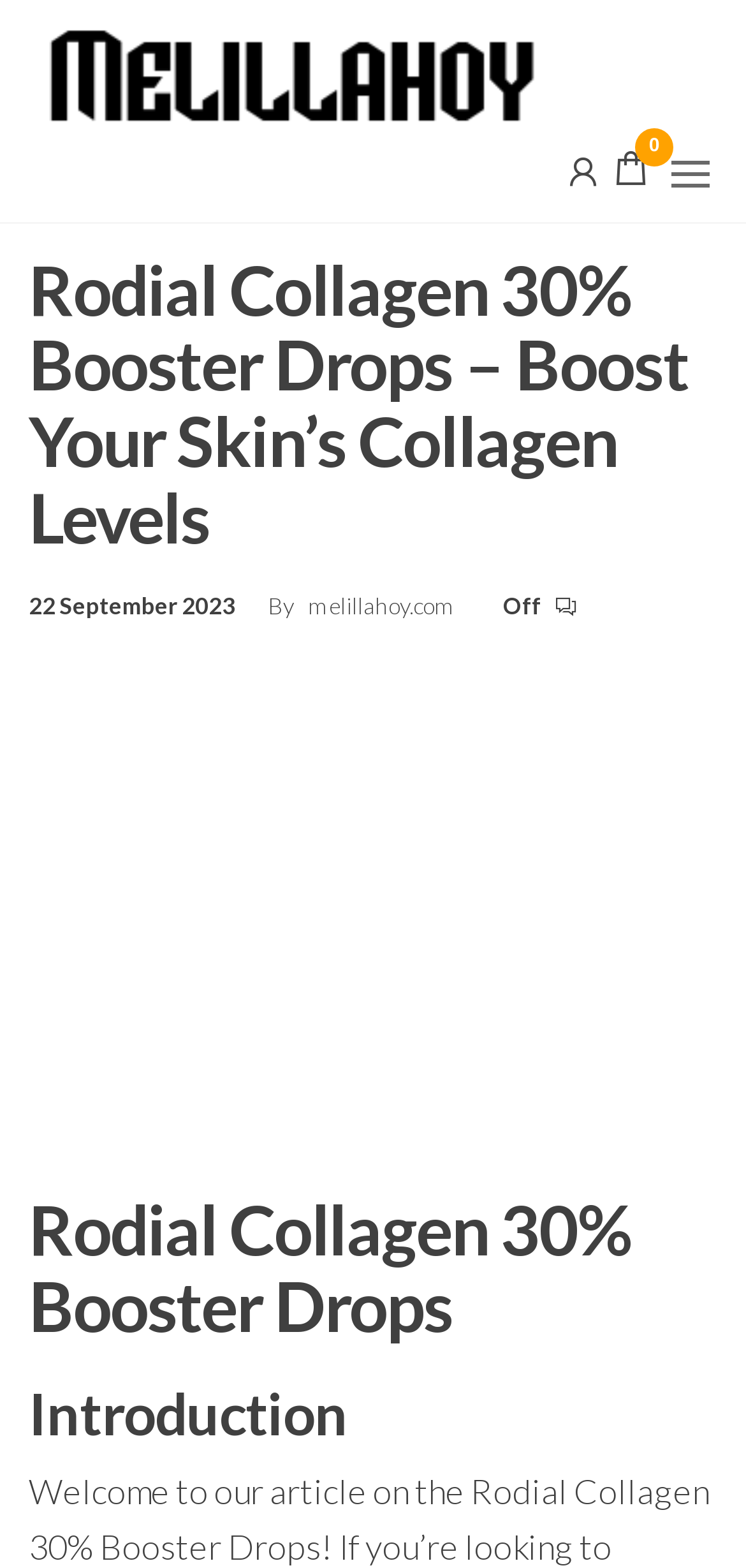Is the menu open?
Look at the image and provide a detailed response to the question.

I found that the menu is not open by looking at the button element that says 'Open Menu' and seeing that its 'expanded' property is set to 'False'.